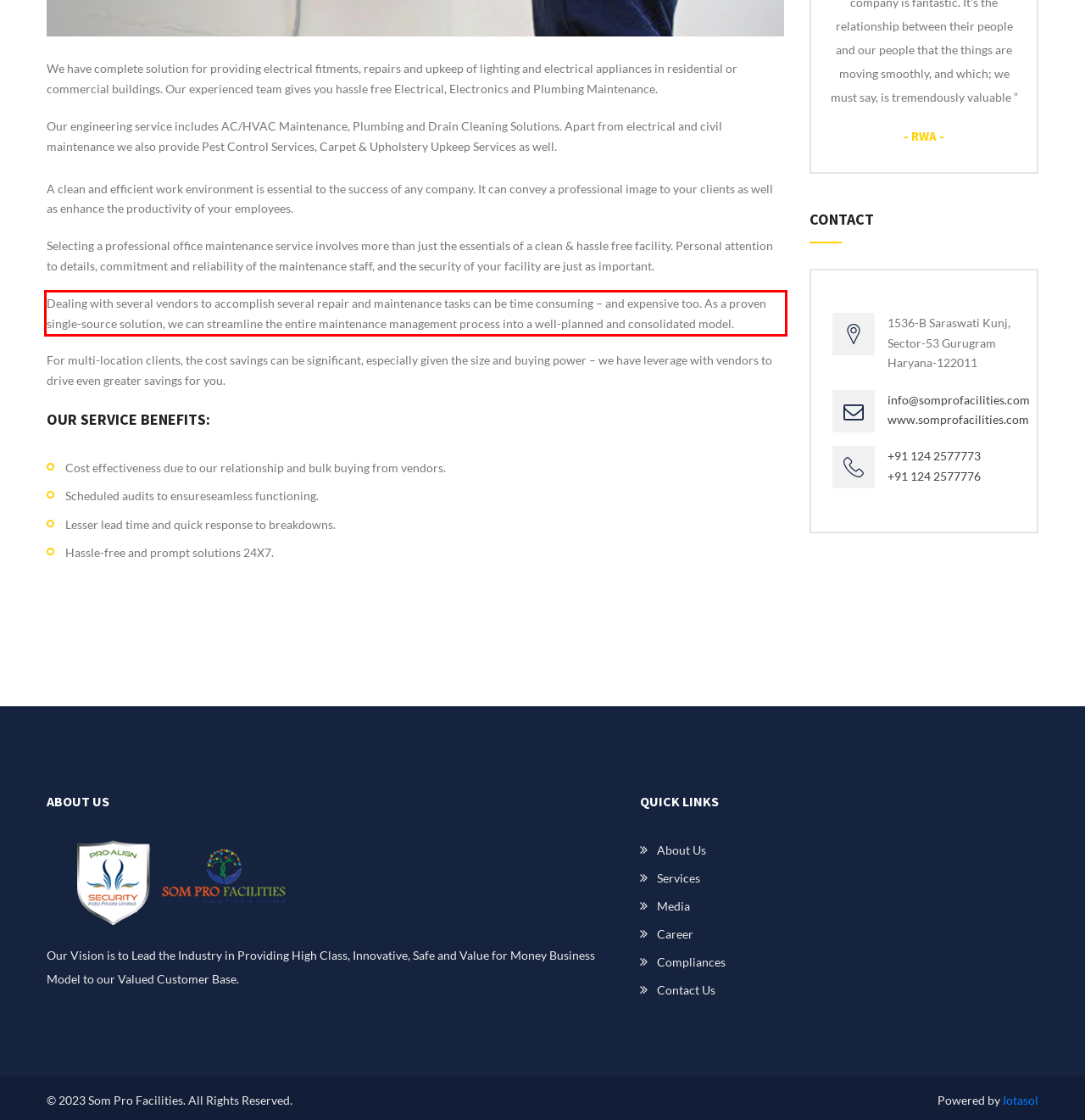Using the provided webpage screenshot, recognize the text content in the area marked by the red bounding box.

Dealing with several vendors to accomplish several repair and maintenance tasks can be time consuming – and expensive too. As a proven single-source solution, we can streamline the entire maintenance management process into a well-planned and consolidated model.